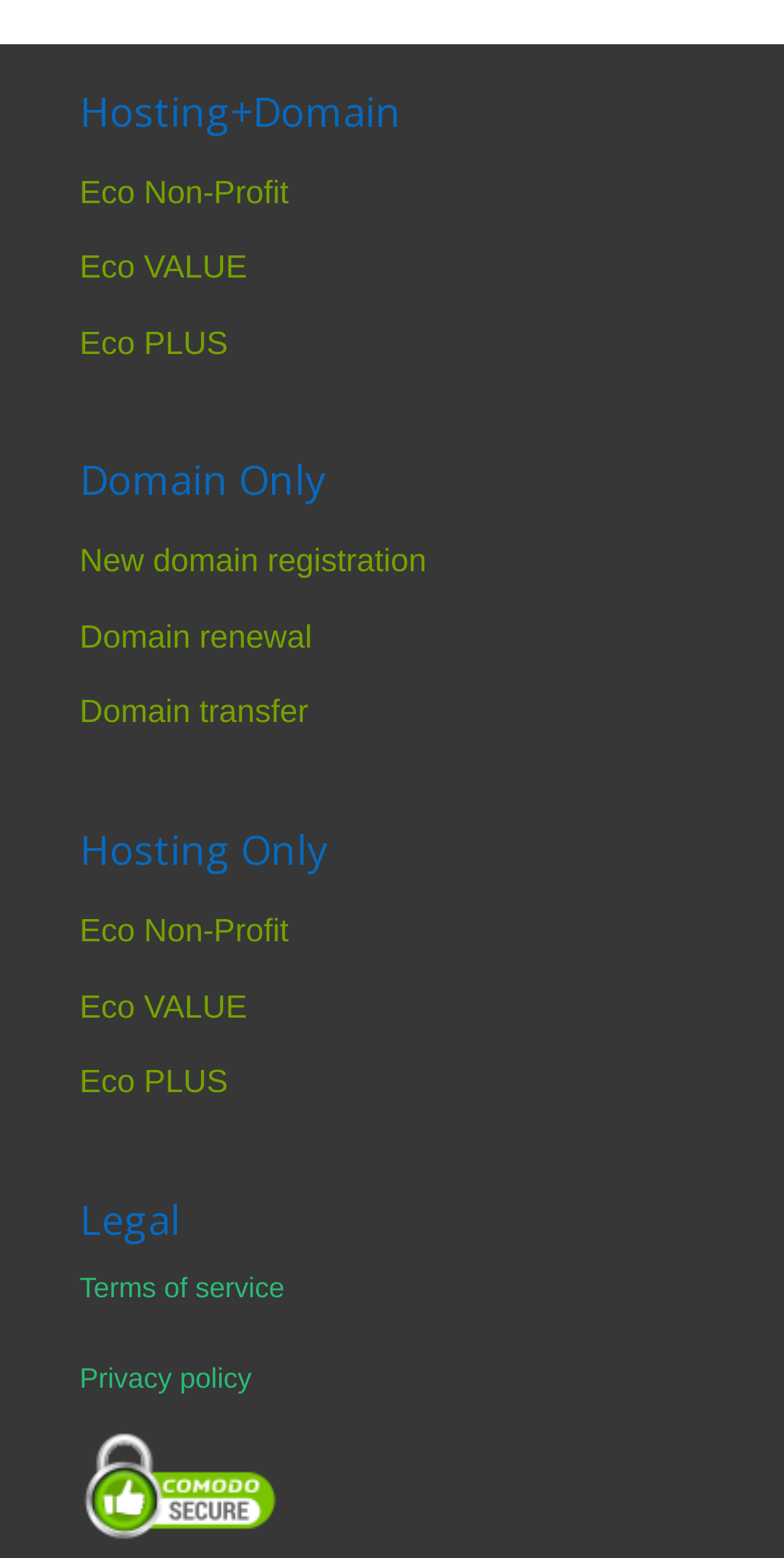How many links are there in the 'Hosting+Domain' section?
Based on the image, provide your answer in one word or phrase.

1